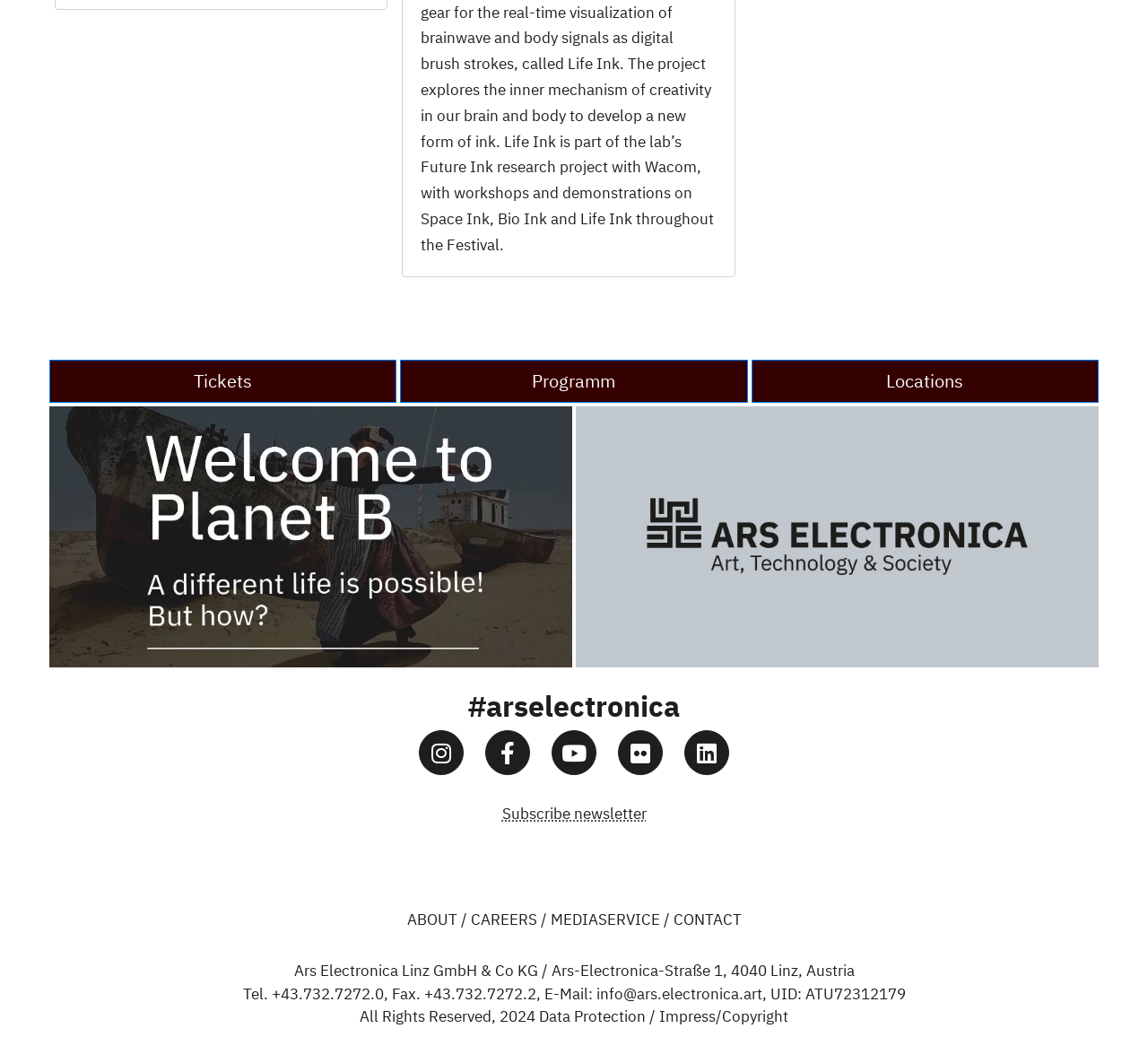Could you find the bounding box coordinates of the clickable area to complete this instruction: "Subscribe to the newsletter"?

[0.437, 0.775, 0.563, 0.794]